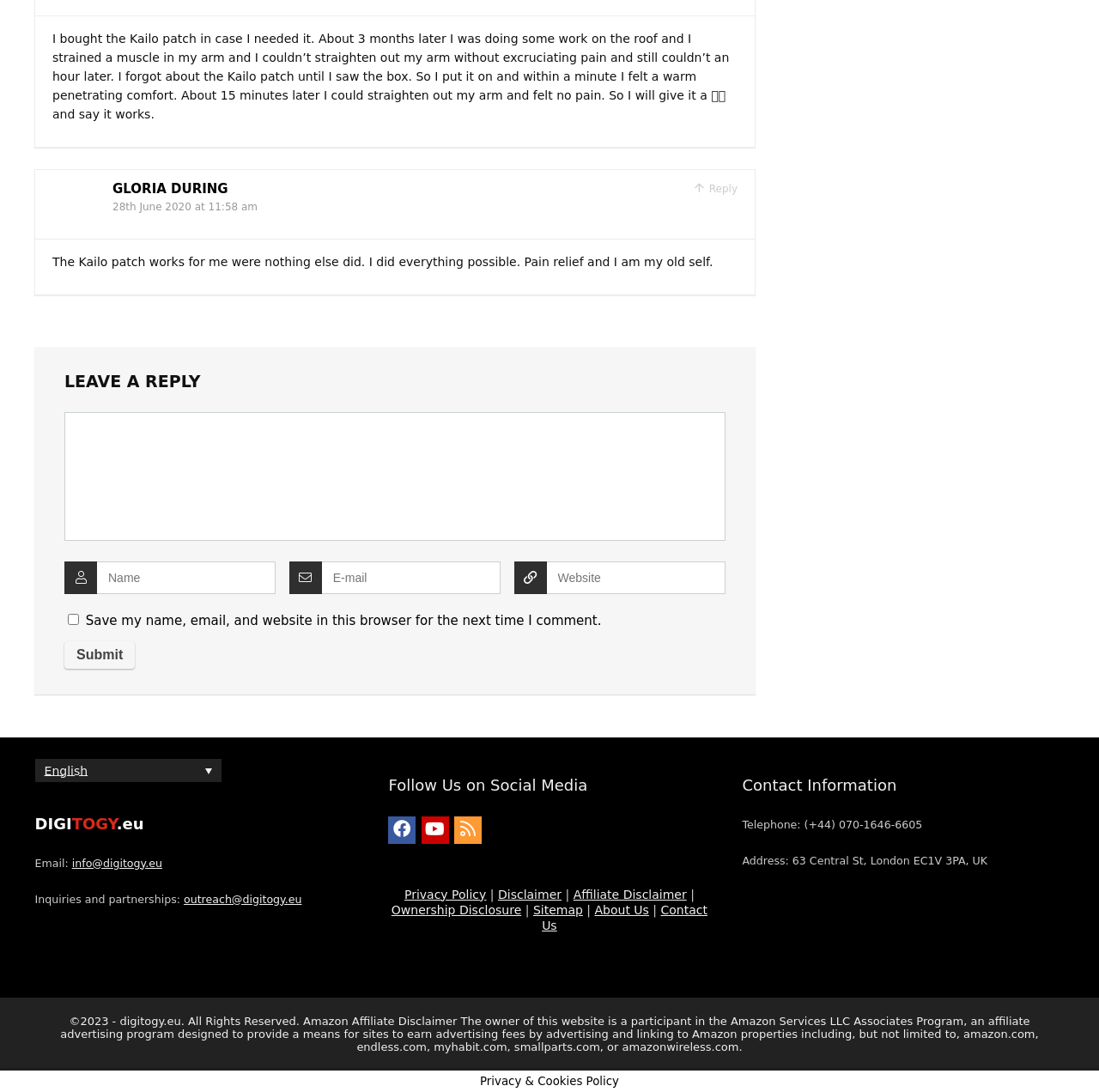Identify the bounding box coordinates for the region to click in order to carry out this instruction: "Submit". Provide the coordinates using four float numbers between 0 and 1, formatted as [left, top, right, bottom].

[0.059, 0.587, 0.123, 0.612]